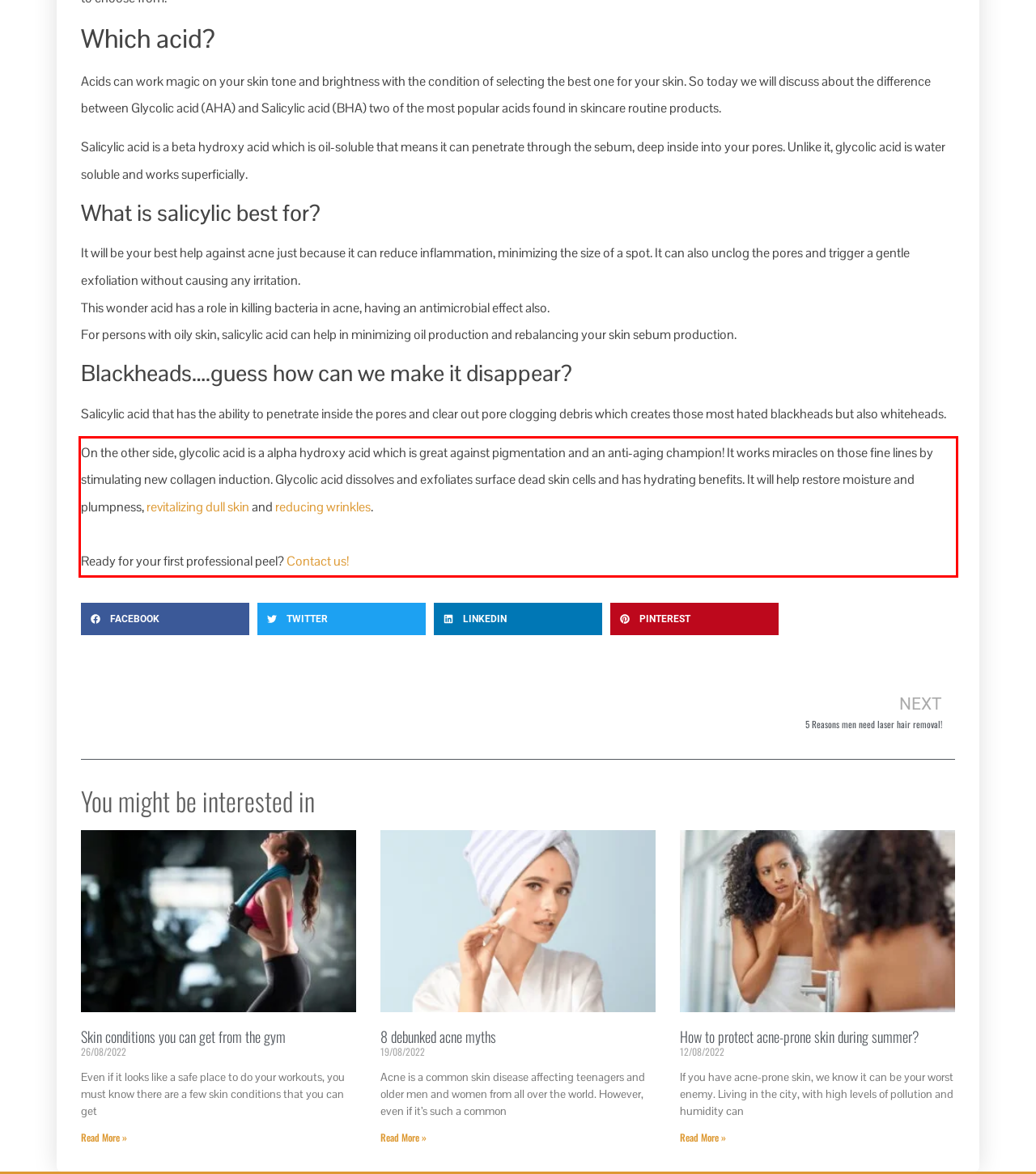You are provided with a screenshot of a webpage that includes a red bounding box. Extract and generate the text content found within the red bounding box.

On the other side, glycolic acid is a alpha hydroxy acid which is great against pigmentation and an anti-aging champion! It works miracles on those fine lines by stimulating new collagen induction. Glycolic acid dissolves and exfoliates surface dead skin cells and has hydrating benefits. It will help restore moisture and plumpness, revitalizing dull skin and reducing wrinkles. ⠀⠀⠀⠀⠀⠀⠀⠀⠀⠀⠀⠀ ⠀⠀⠀⠀⠀⠀⠀⠀ ⠀⠀⠀⠀⠀⠀⠀⠀ Ready for your first professional peel? Contact us!